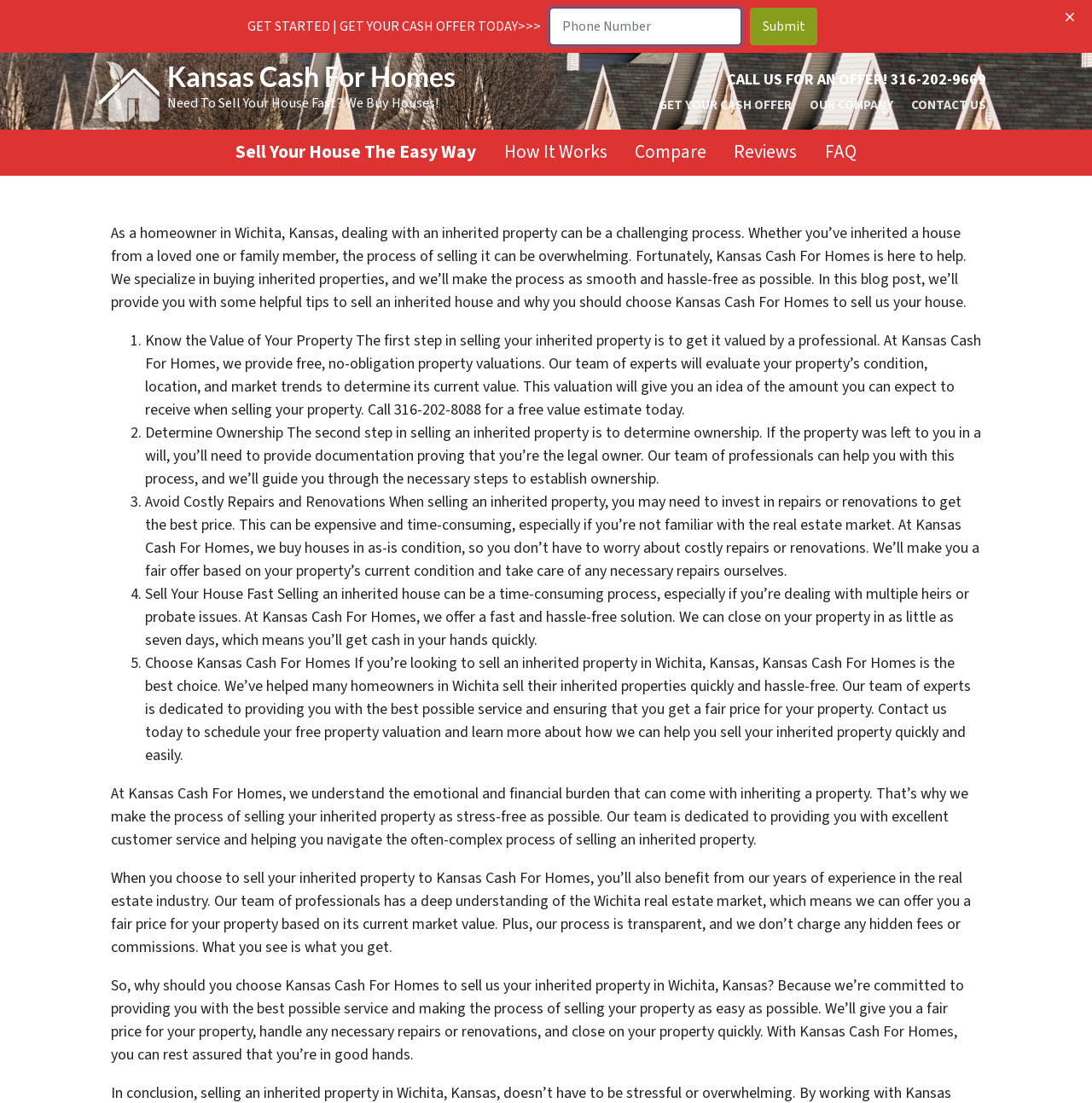Pinpoint the bounding box coordinates of the clickable area necessary to execute the following instruction: "Contact Kansas Cash For Homes". The coordinates should be given as four float numbers between 0 and 1, namely [left, top, right, bottom].

[0.827, 0.083, 0.91, 0.111]